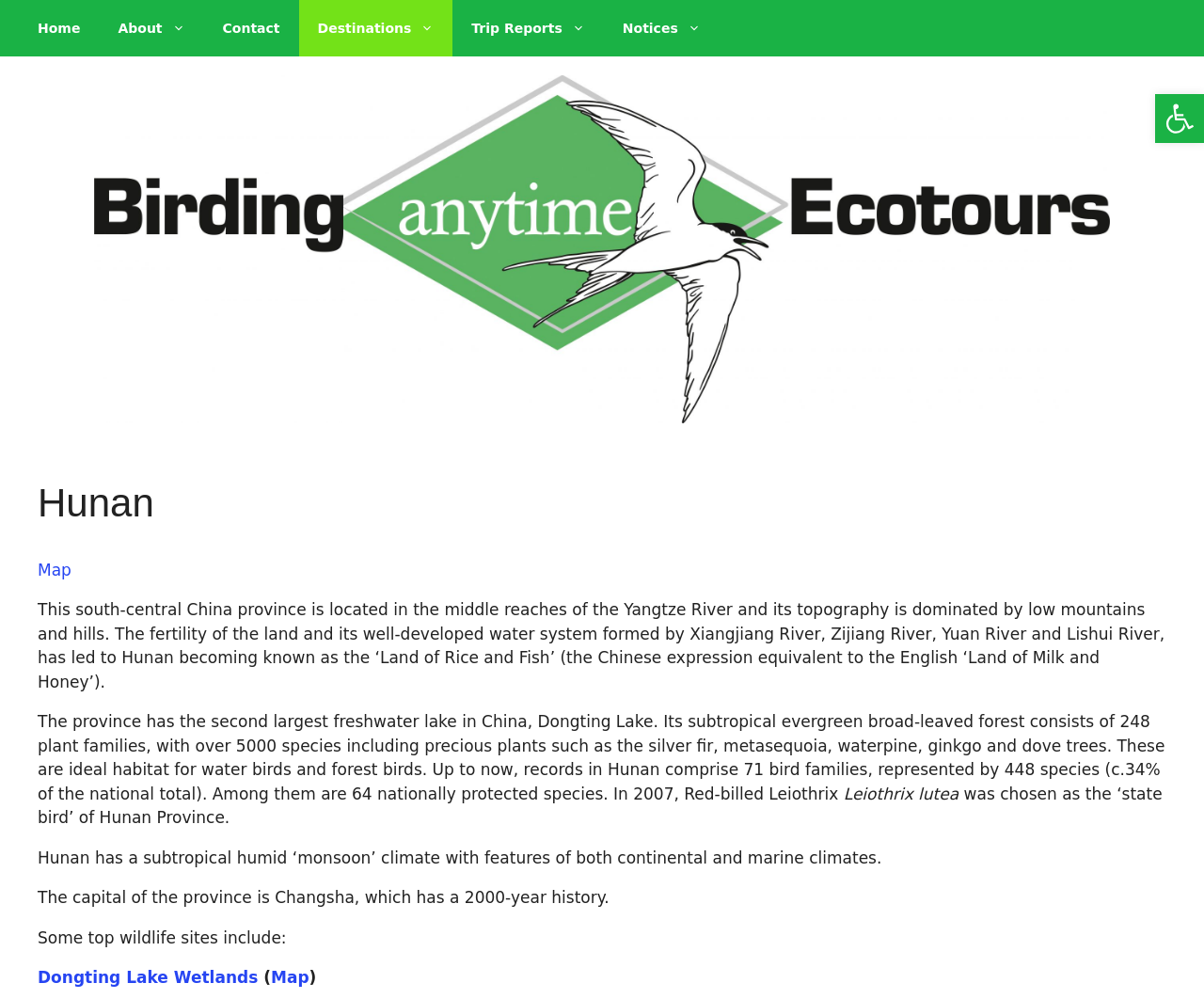Determine the bounding box coordinates for the HTML element mentioned in the following description: "Trip Reports". The coordinates should be a list of four floats ranging from 0 to 1, represented as [left, top, right, bottom].

[0.376, 0.0, 0.501, 0.056]